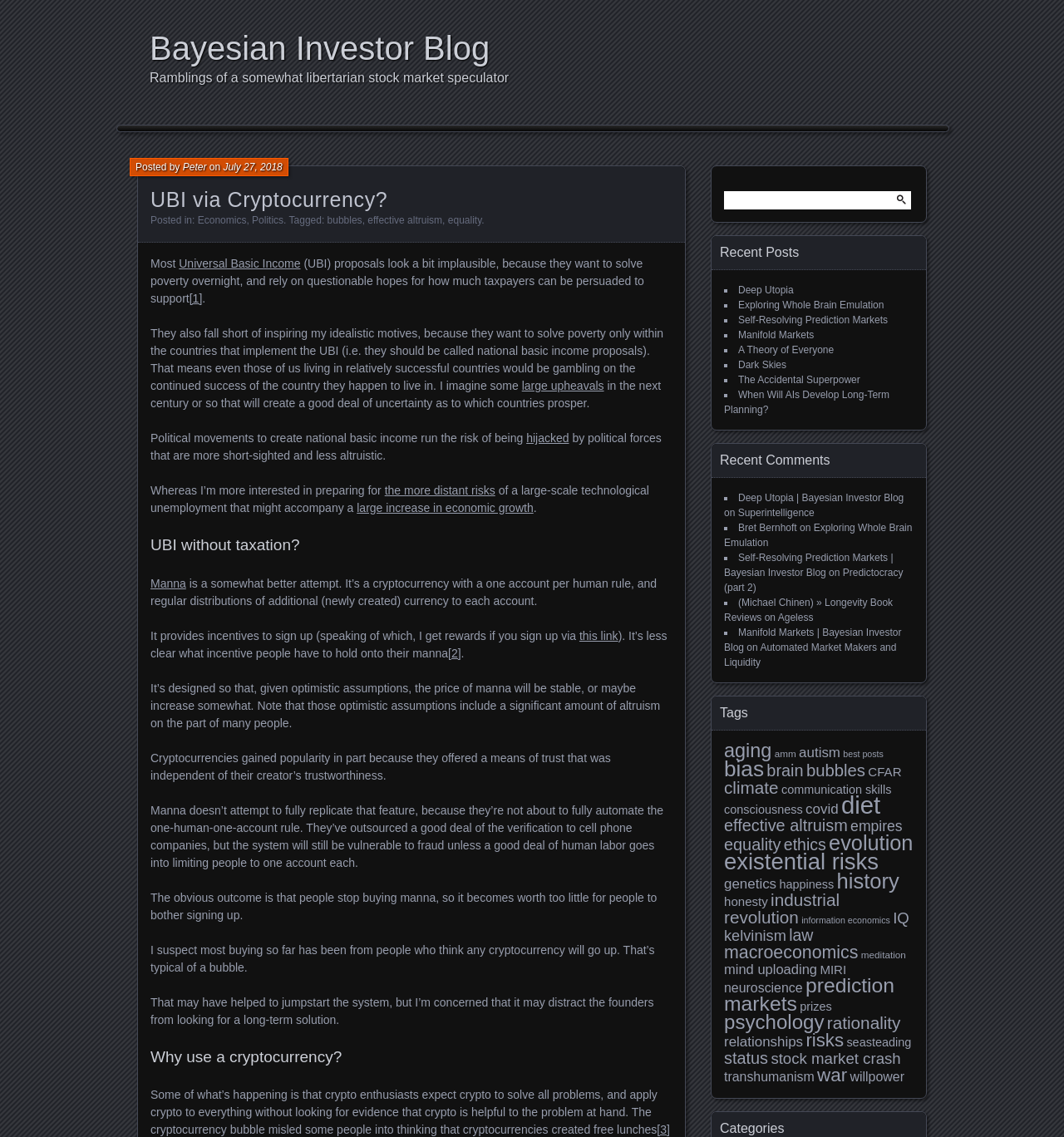Provide a short answer to the following question with just one word or phrase: What is the name of the cryptocurrency mentioned in the article?

Manna